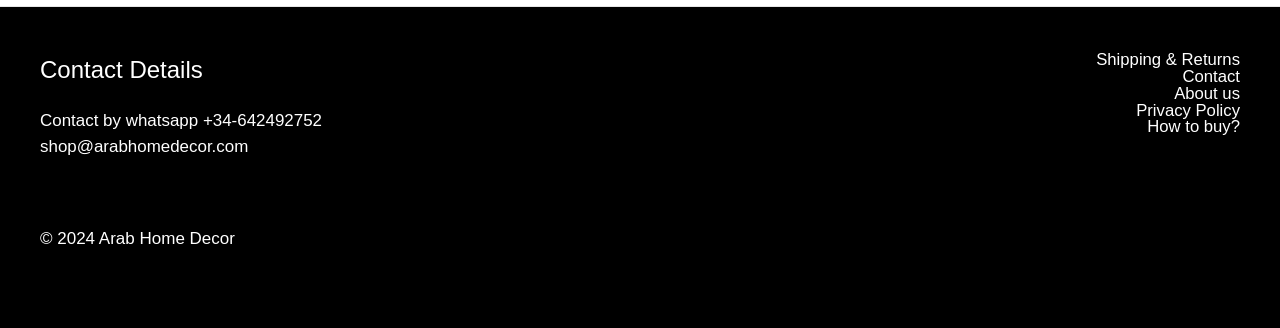How many social media links are there?
Give a one-word or short-phrase answer derived from the screenshot.

2